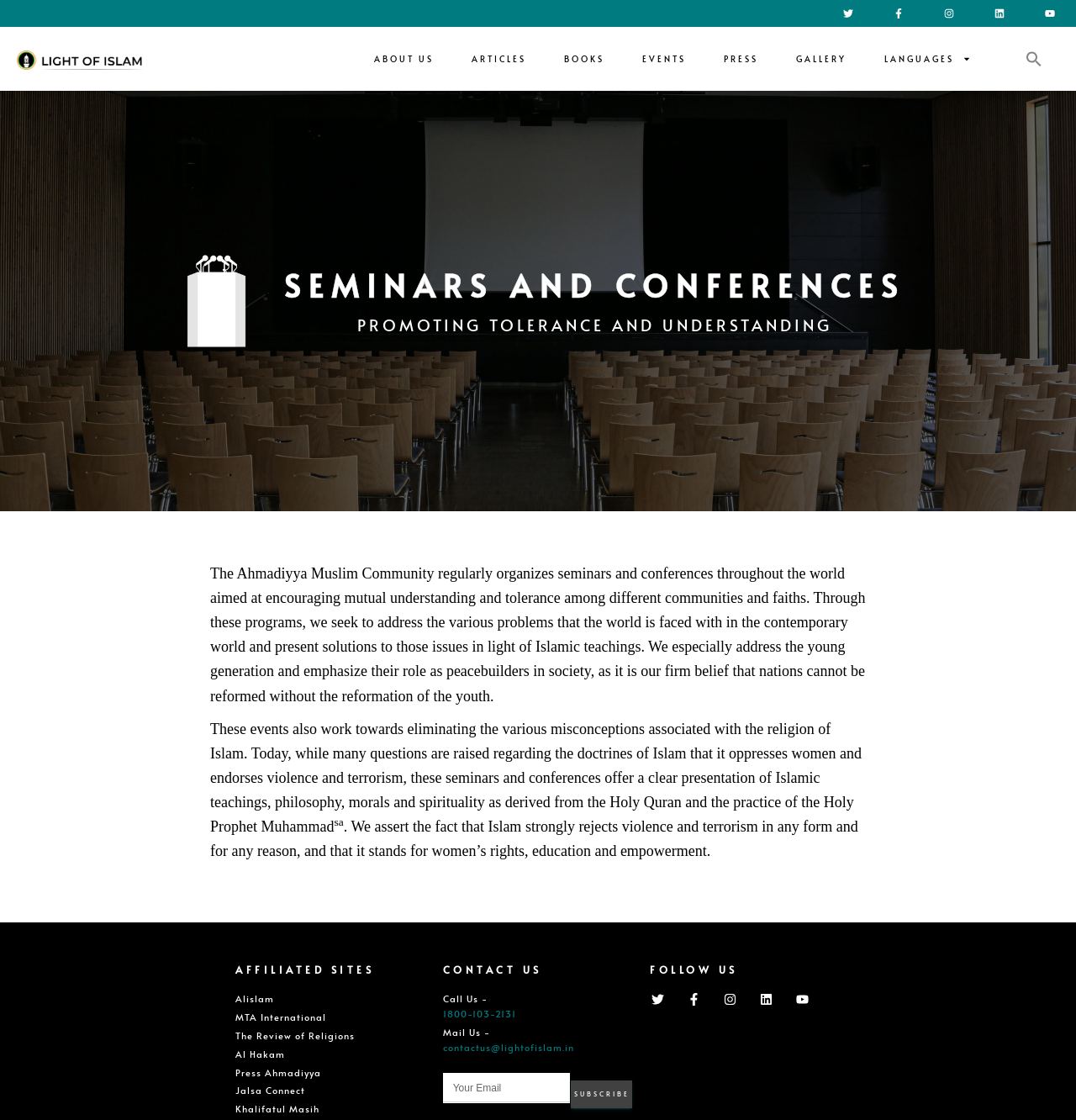Please identify the bounding box coordinates of the region to click in order to complete the given instruction: "Subscribe to the newsletter". The coordinates should be four float numbers between 0 and 1, i.e., [left, top, right, bottom].

[0.53, 0.964, 0.588, 0.989]